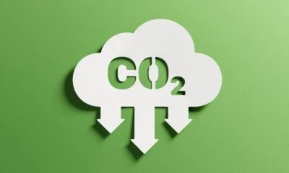Use a single word or phrase to answer the question: 
What do the downward-pointing arrows symbolize?

Reduction of CO₂ levels